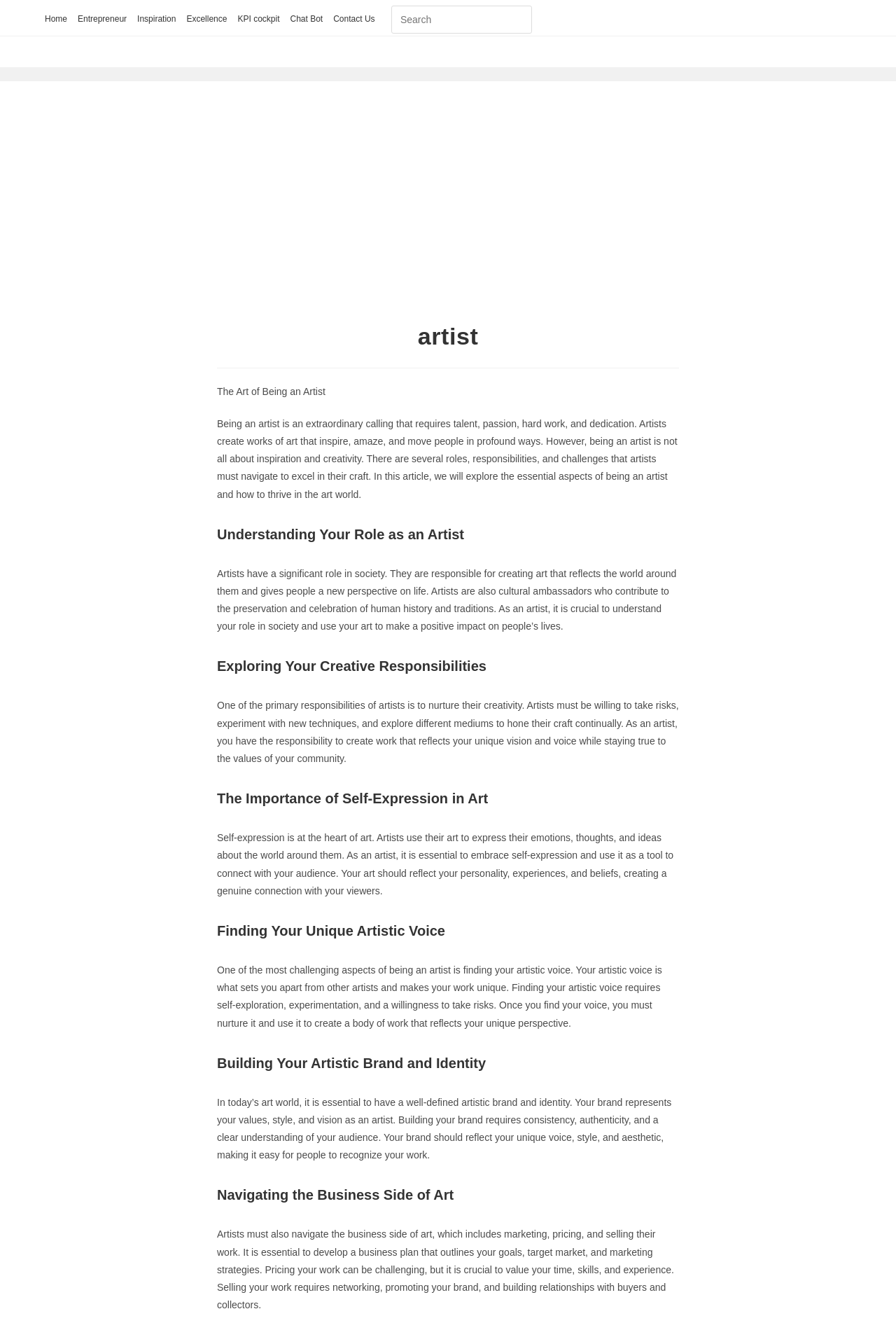Provide an in-depth caption for the contents of the webpage.

This webpage is about the role and responsibilities of an artist. At the top, there is a navigation menu with 7 links: "Home", "Entrepreneur", "Inspiration", "Excellence", "KPI cockpit", "Chat Bot", and "Contact Us". Next to the navigation menu, there is a search bar with a textbox and a submit button.

Below the navigation menu, there is an advertisement iframe. Following the advertisement, there is a header section with a heading that reads "artist". Below the header, there is a section with a heading "The Art of Being an Artist" and a paragraph of text that introduces the role of an artist.

The main content of the webpage is divided into several sections, each with a heading and a paragraph of text. The sections are: "Understanding Your Role as an Artist", "Exploring Your Creative Responsibilities", "The Importance of Self-Expression in Art", "Finding Your Unique Artistic Voice", "Building Your Artistic Brand and Identity", and "Navigating the Business Side of Art". Each section provides guidance and insights on the various aspects of being an artist, including the importance of creativity, self-expression, and building a brand.

The webpage has a total of 7 headings and 7 paragraphs of text, providing a comprehensive overview of the role and responsibilities of an artist. The text is well-organized and easy to read, with clear headings and concise paragraphs.